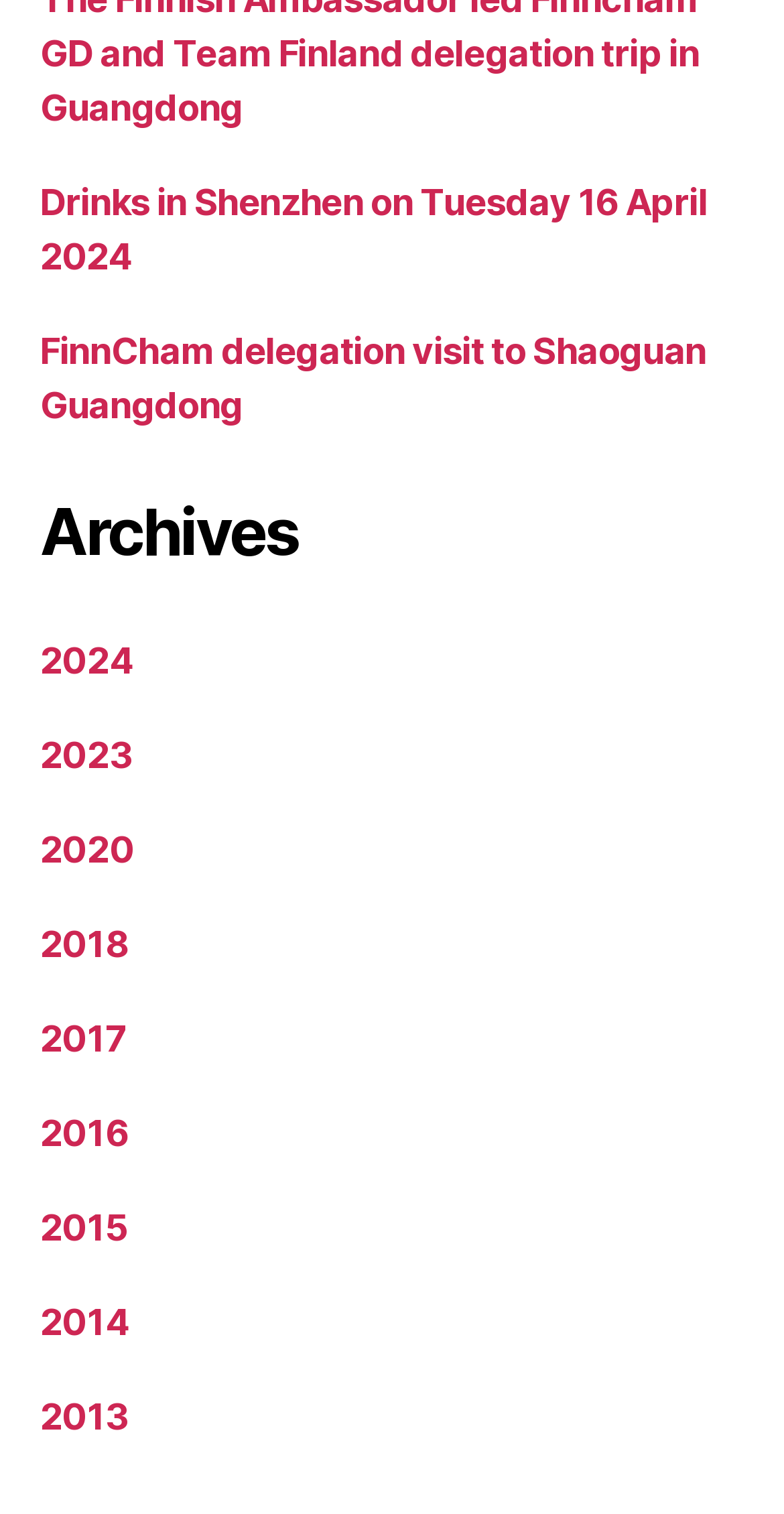Please locate the clickable area by providing the bounding box coordinates to follow this instruction: "View archives".

[0.051, 0.325, 0.949, 0.378]